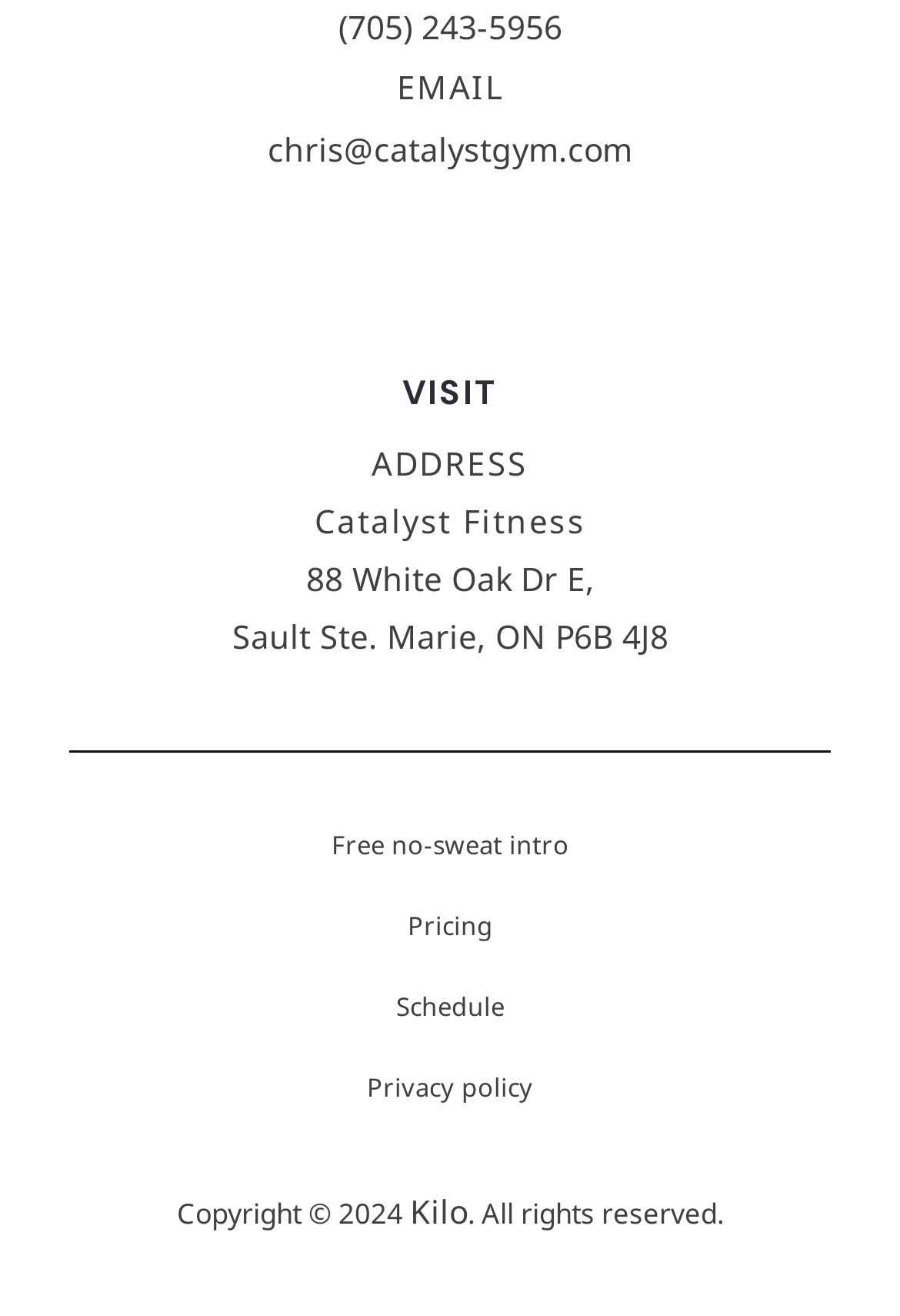Using the details from the image, please elaborate on the following question: What is the email address?

The email address can be found in the top section of the webpage, where it is displayed as a link with the text 'chris@catalystgym.com'.